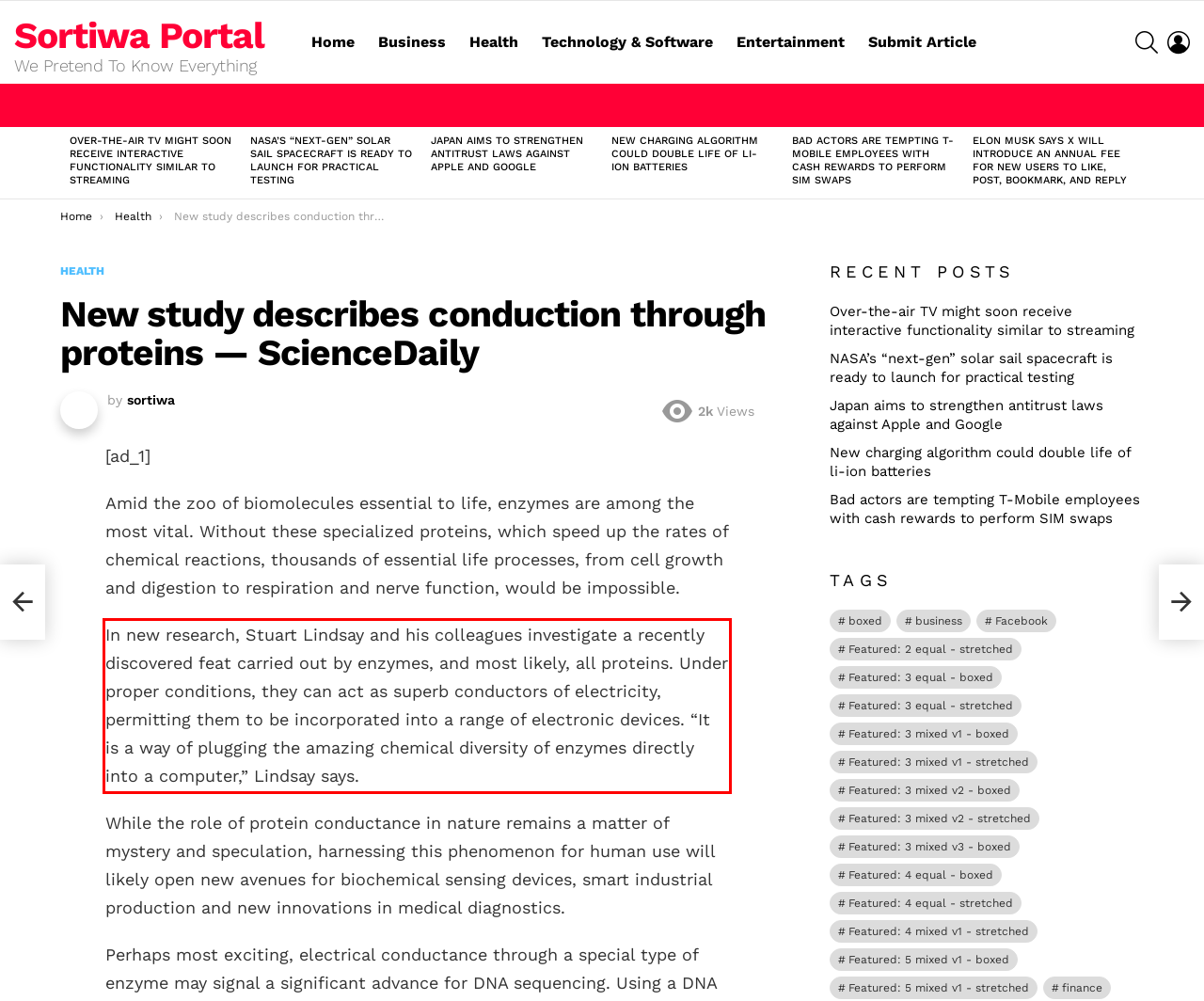Perform OCR on the text inside the red-bordered box in the provided screenshot and output the content.

In new research, Stuart Lindsay and his colleagues investigate a recently discovered feat carried out by enzymes, and most likely, all proteins. Under proper conditions, they can act as superb conductors of electricity, permitting them to be incorporated into a range of electronic devices. “It is a way of plugging the amazing chemical diversity of enzymes directly into a computer,” Lindsay says.